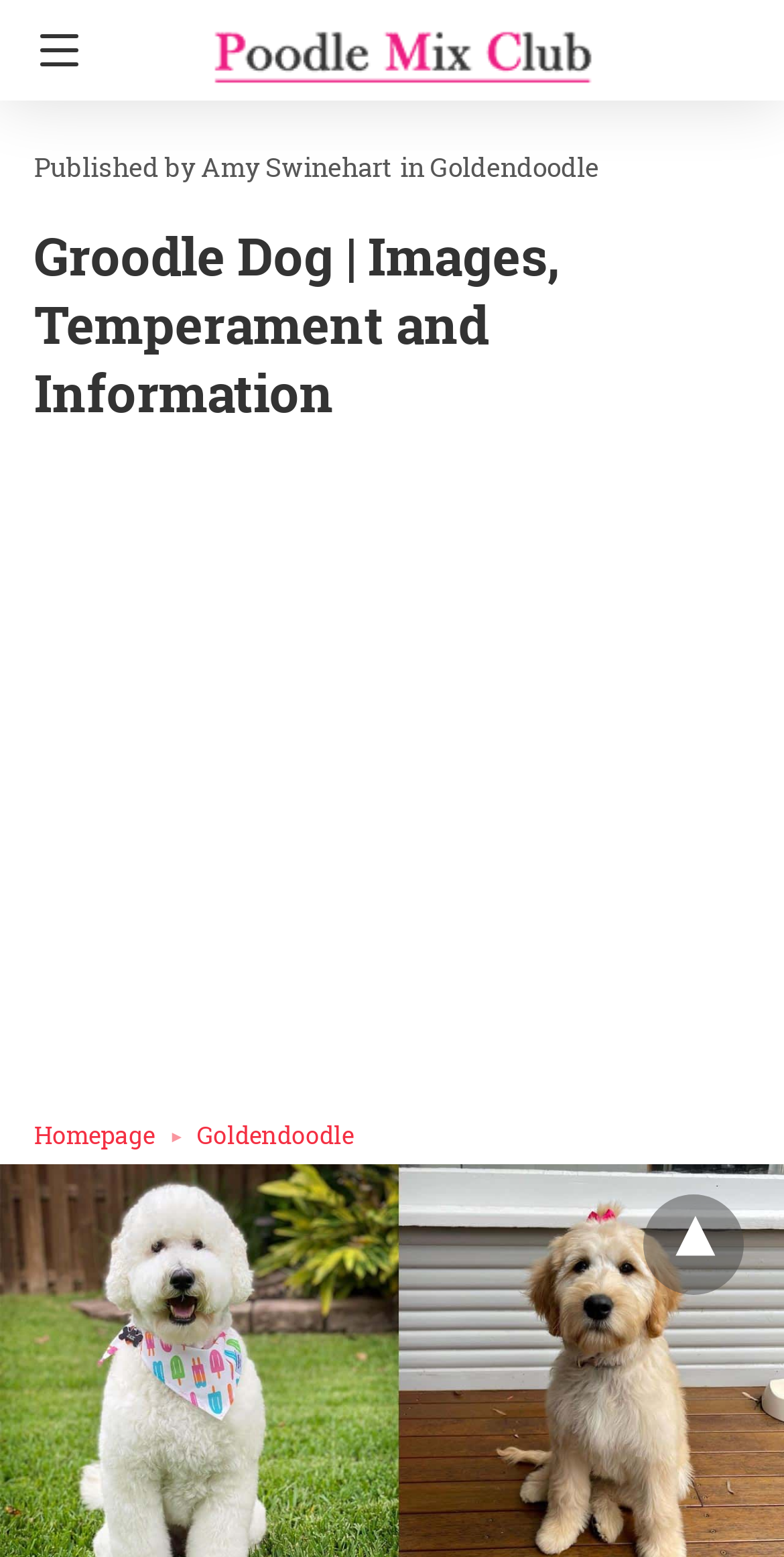What is the navigation button located at the top left?
Based on the visual details in the image, please answer the question thoroughly.

The navigation button is located at the top left of the webpage, with a bounding box of [0.0, 0.0, 0.126, 0.065], and is identified by the button element with the text 'Navigation'.